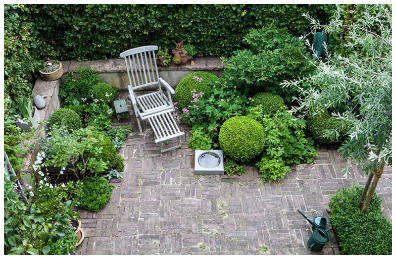Give a meticulous account of what the image depicts.

This serene garden scene captures a well-maintained outdoor space featuring a charming wooden chair placed against a backdrop of lush greenery. The patio is graced with meticulously shaped bushes and vibrant plants, including rounded boxwoods that bring a touch of elegance. Nestled among the foliage are various decorative elements, including a watering can and charming pots, enhancing the garden's inviting atmosphere. The cobblestone pathway adds texture and warmth, creating a tranquil setting perfect for relaxation and contemplation. This image is part of the visual narrative in "Trädgårdslegender" (Legends of Garden) by Lisa Ising, celebrating the artistry and passion of garden culture in Sweden.